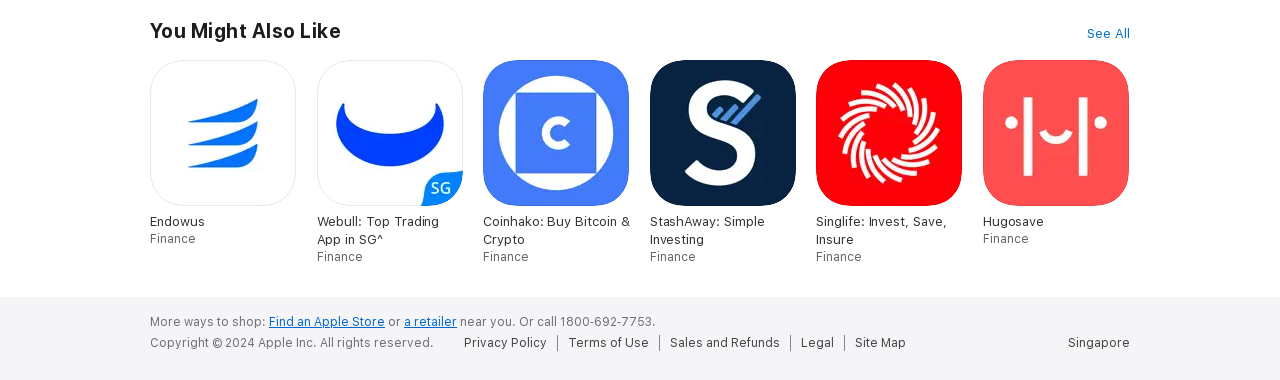Determine the coordinates of the bounding box that should be clicked to complete the instruction: "Find an Apple Store". The coordinates should be represented by four float numbers between 0 and 1: [left, top, right, bottom].

[0.21, 0.829, 0.301, 0.866]